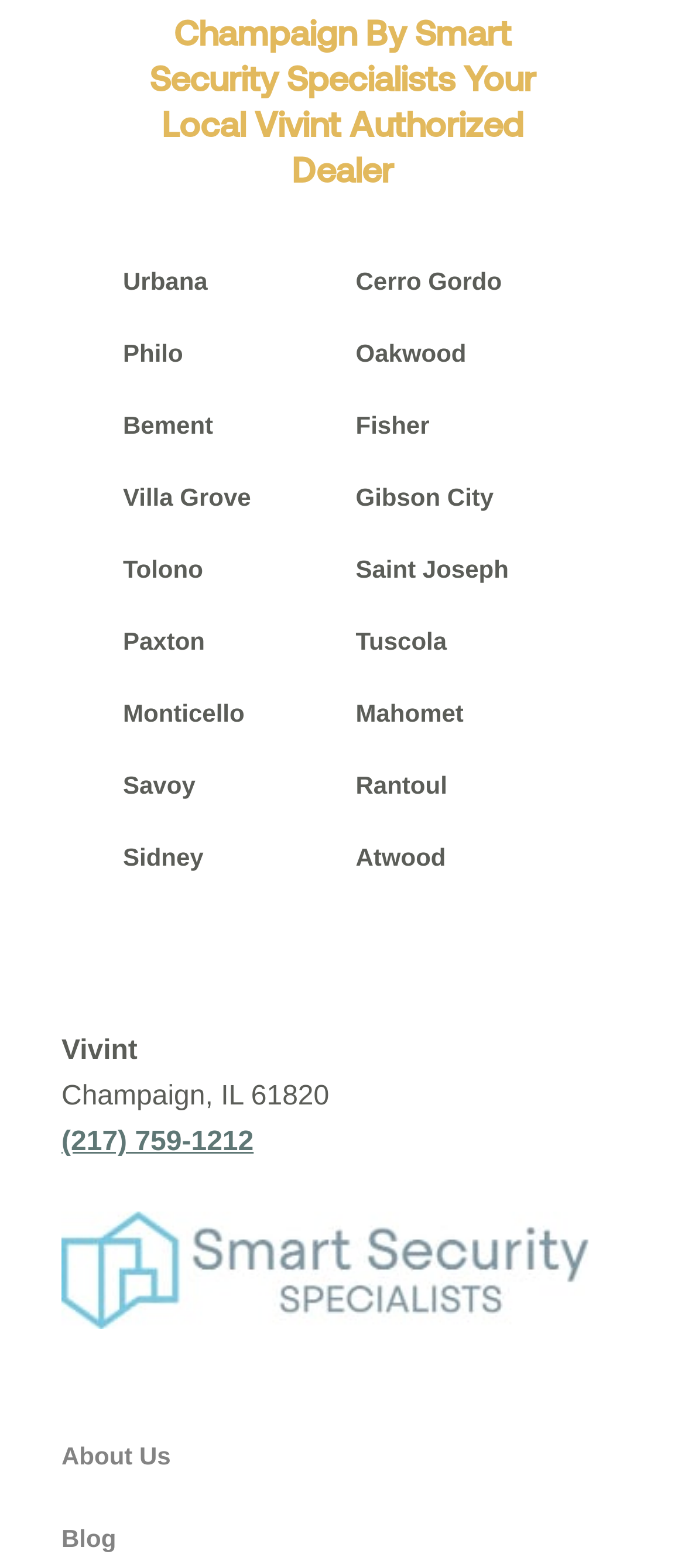Please specify the bounding box coordinates of the clickable region to carry out the following instruction: "call (217) 759-1212". The coordinates should be four float numbers between 0 and 1, in the format [left, top, right, bottom].

[0.09, 0.719, 0.37, 0.738]